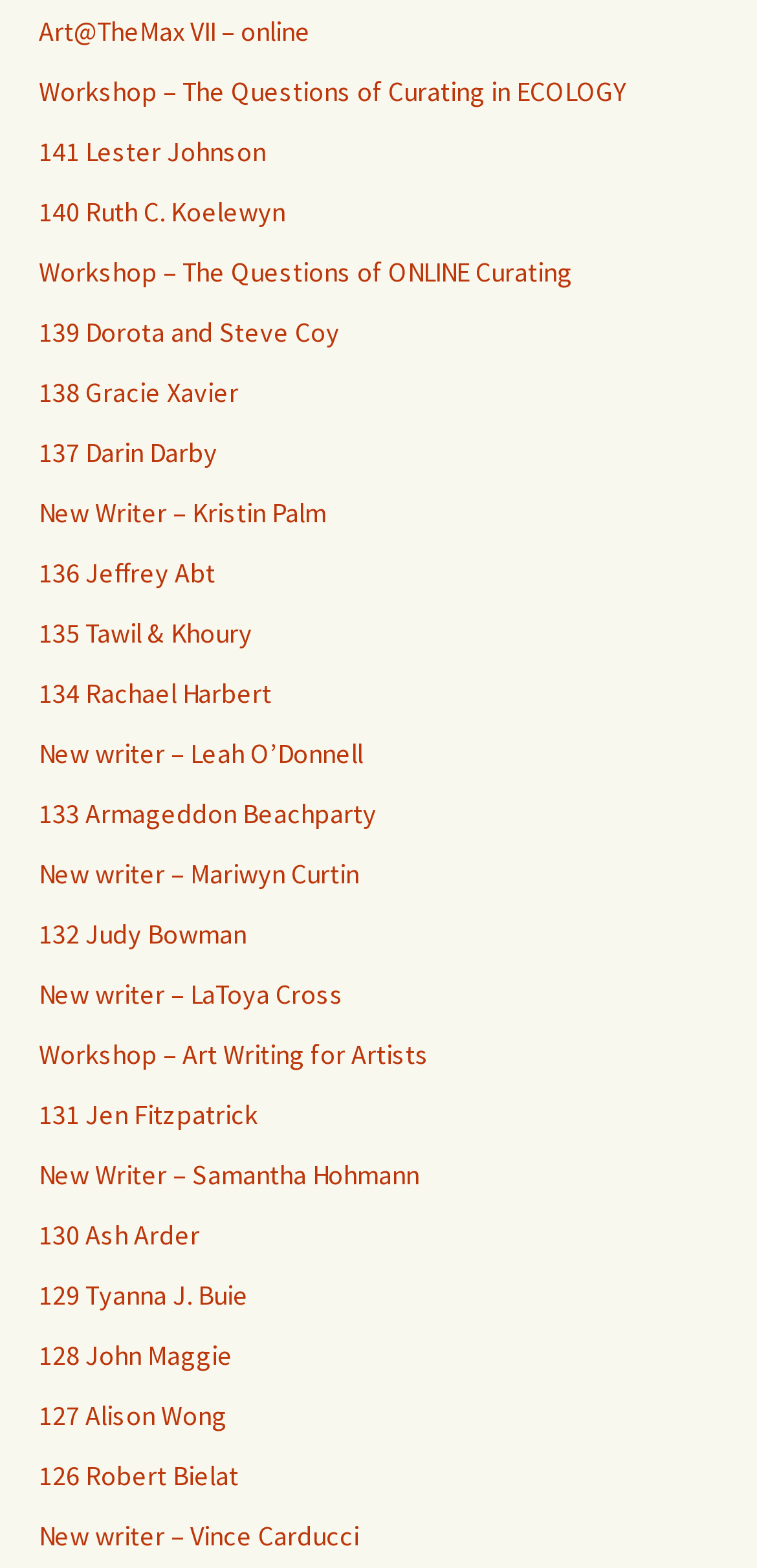Provide the bounding box coordinates for the UI element that is described by this text: "141 Lester Johnson". The coordinates should be in the form of four float numbers between 0 and 1: [left, top, right, bottom].

[0.051, 0.085, 0.351, 0.108]